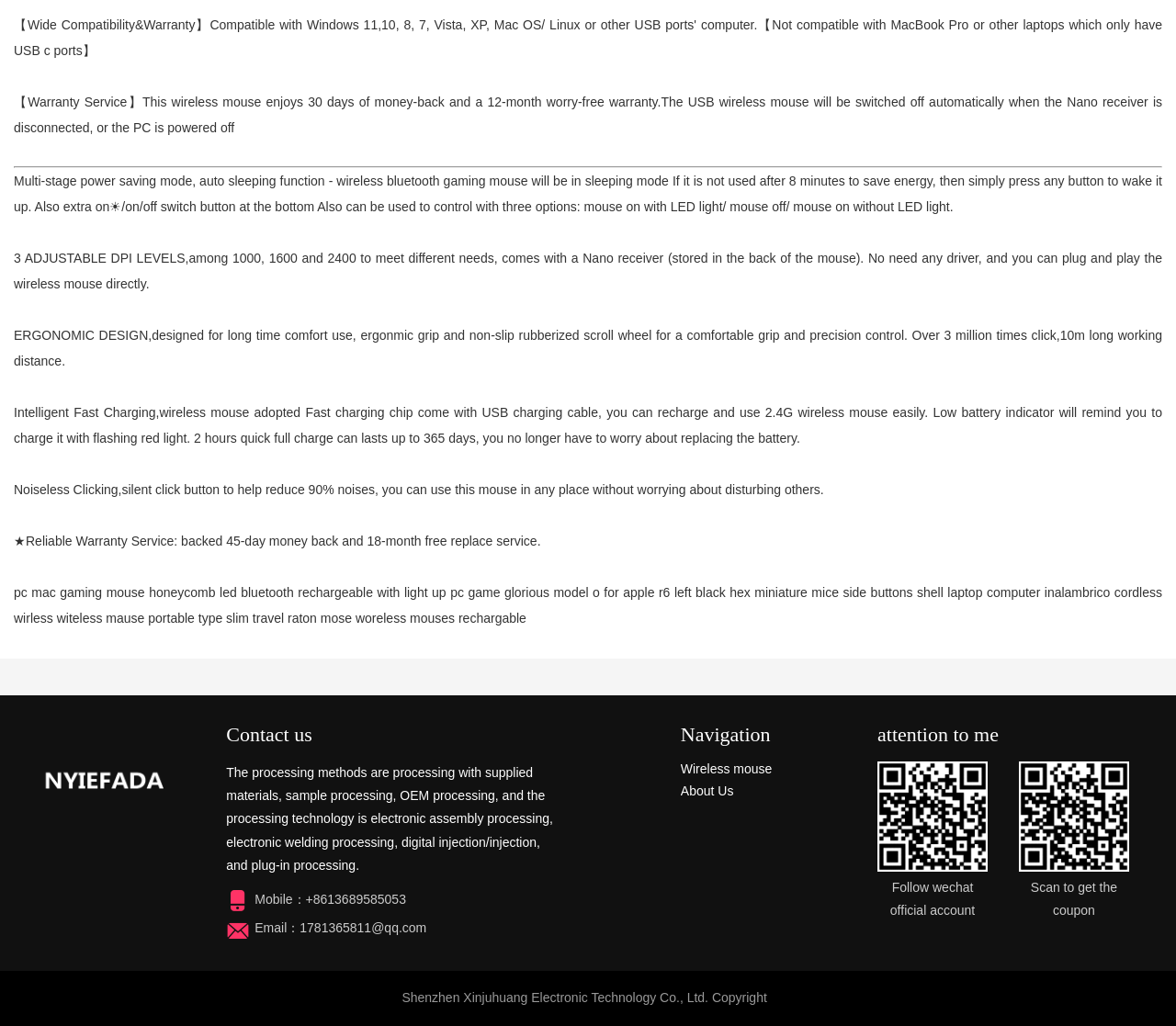Examine the image carefully and respond to the question with a detailed answer: 
How can the user wake up the wireless mouse from sleeping mode?

According to the second StaticText element, the user can wake up the wireless mouse from sleeping mode by simply pressing any button.